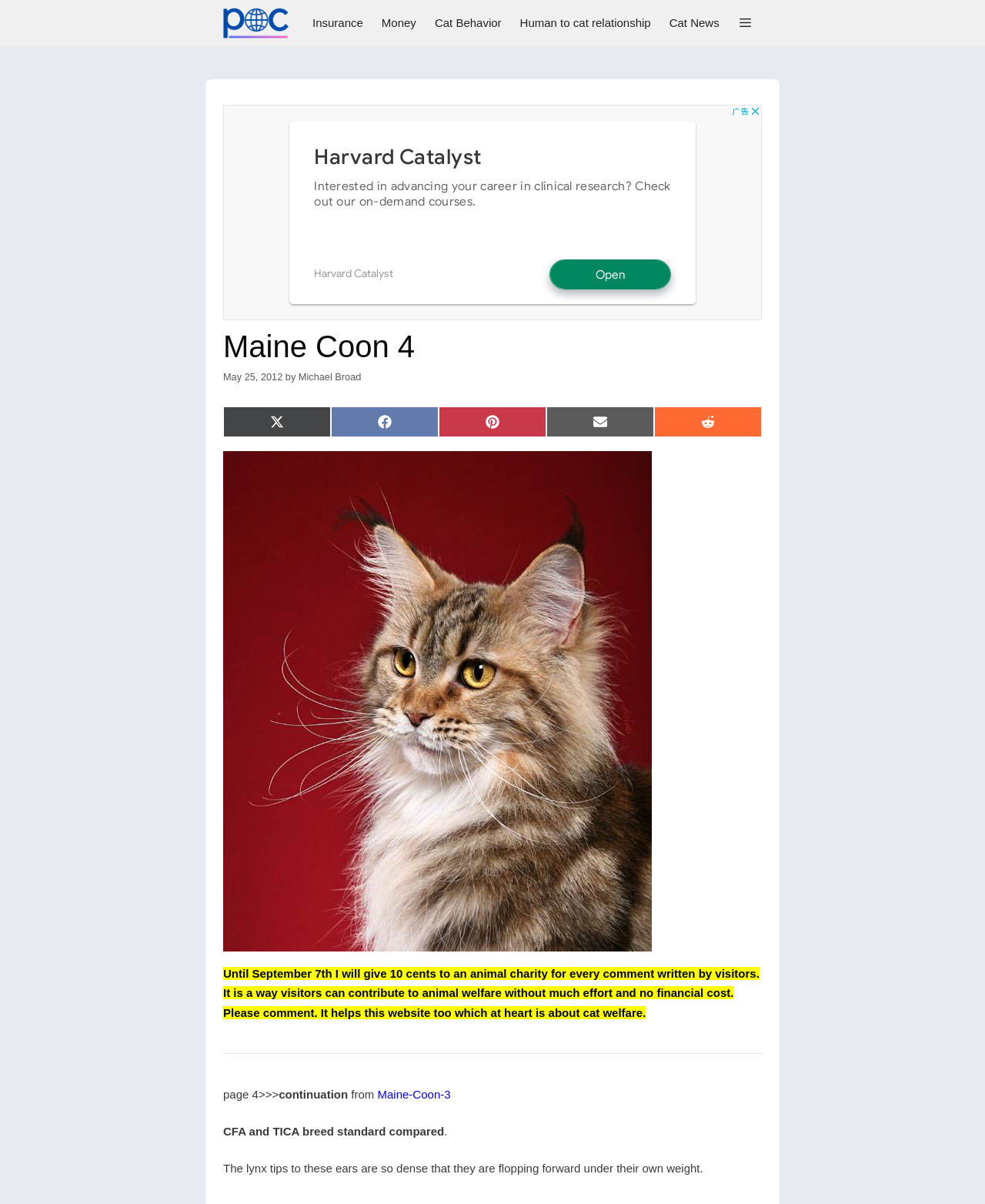Generate a comprehensive description of the contents of the webpage.

This webpage is about Maine Coon 4, a breed of domestic cat, and is written by Michael Broad. At the top of the page, there is a navigation bar with links to various categories, including "Insurance", "Money", "Cat Behavior", "Human to cat relationship", and "Cat News". Next to these links, there is a button with an icon.

Below the navigation bar, there is a header section with a heading "Maine Coon 4" and a timestamp "May 25, 2012". The author's name, Michael Broad, is also mentioned in this section. 

To the right of the header section, there are social media sharing links, including Twitter, Facebook, Pinterest, Email, and Reddit. 

The main content of the page features an image of a Maine Coon cat, which takes up a significant portion of the page. Below the image, there is a paragraph of text that encourages visitors to comment on the page, as the author will donate 10 cents to an animal charity for every comment received.

Further down the page, there is a separator line, followed by a link to the next page, labeled "page 4>>>" and a brief description of the continuation of the article. There is also a link to the previous page, "Maine-Coon-3", and a brief summary of the article, which compares the breed standards of CFA and TICA. The page ends with a paragraph of text that describes the unique features of the Maine Coon cat's ears.